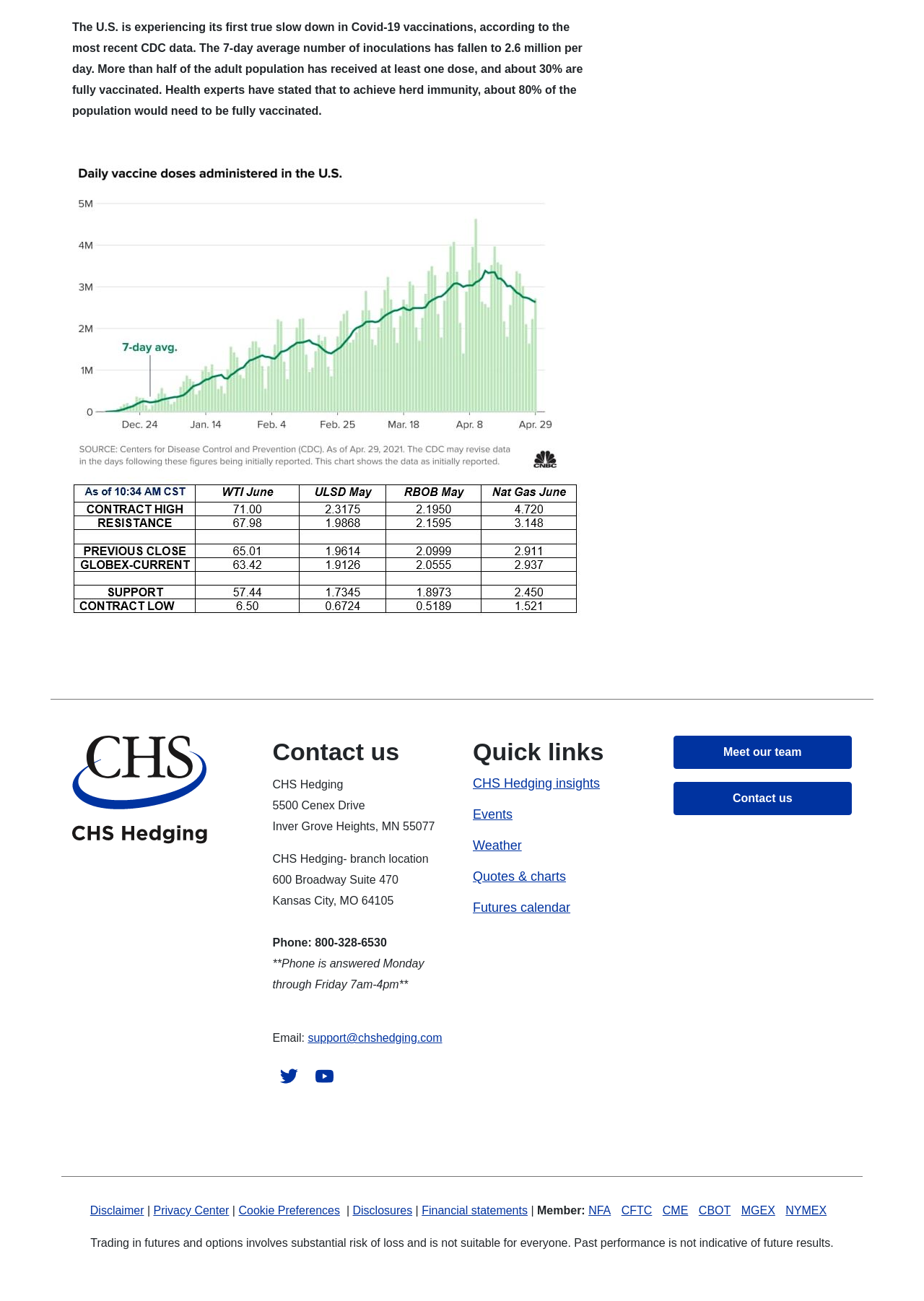Please indicate the bounding box coordinates for the clickable area to complete the following task: "Click the 'Meet our team' link". The coordinates should be specified as four float numbers between 0 and 1, i.e., [left, top, right, bottom].

[0.729, 0.566, 0.922, 0.591]